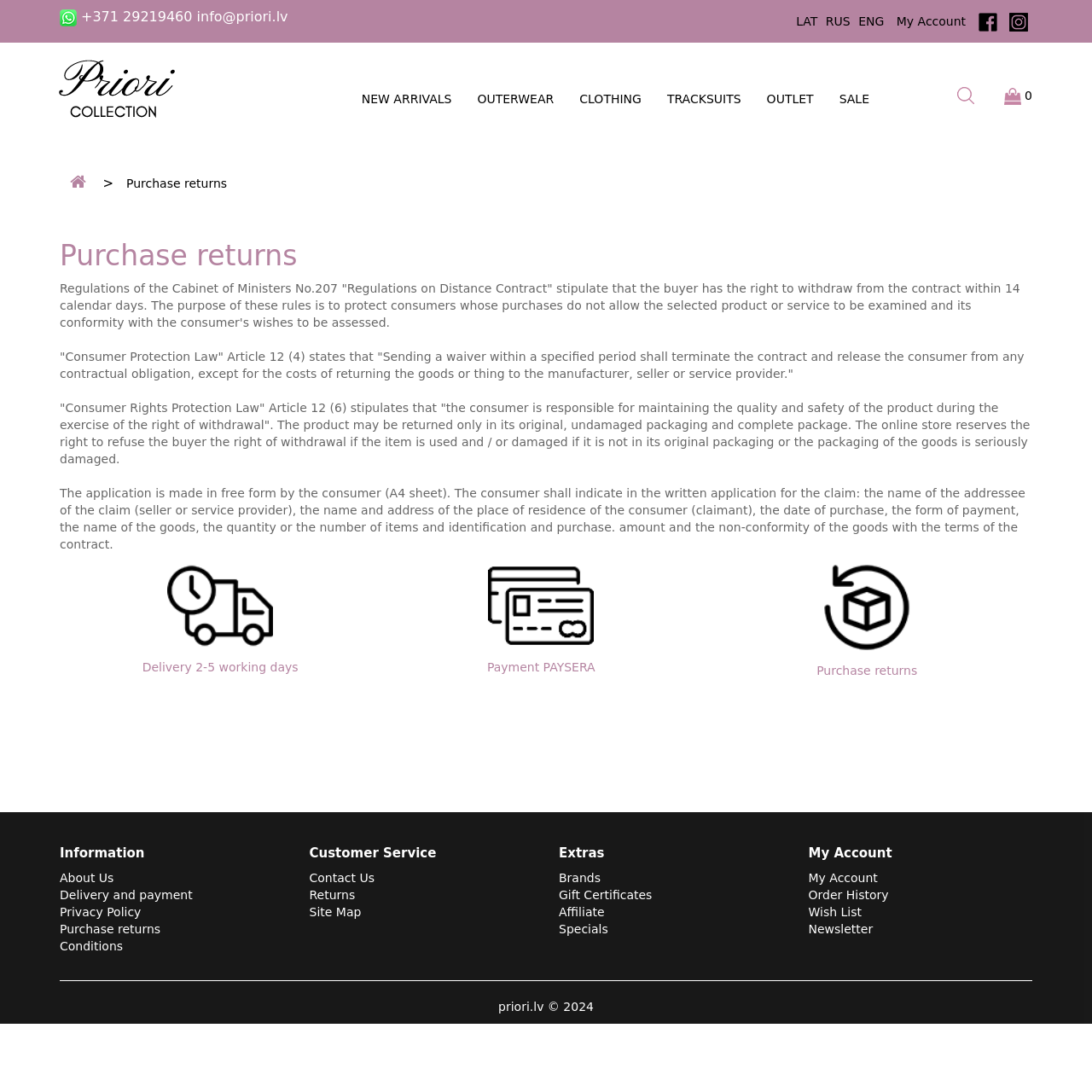Based on the image, please respond to the question with as much detail as possible:
What is the condition for returning a product?

I found the condition for returning a product by reading the static text element that explains the rules for returning a product, which states that 'The product may be returned only in its original, undamaged packaging and complete package'.